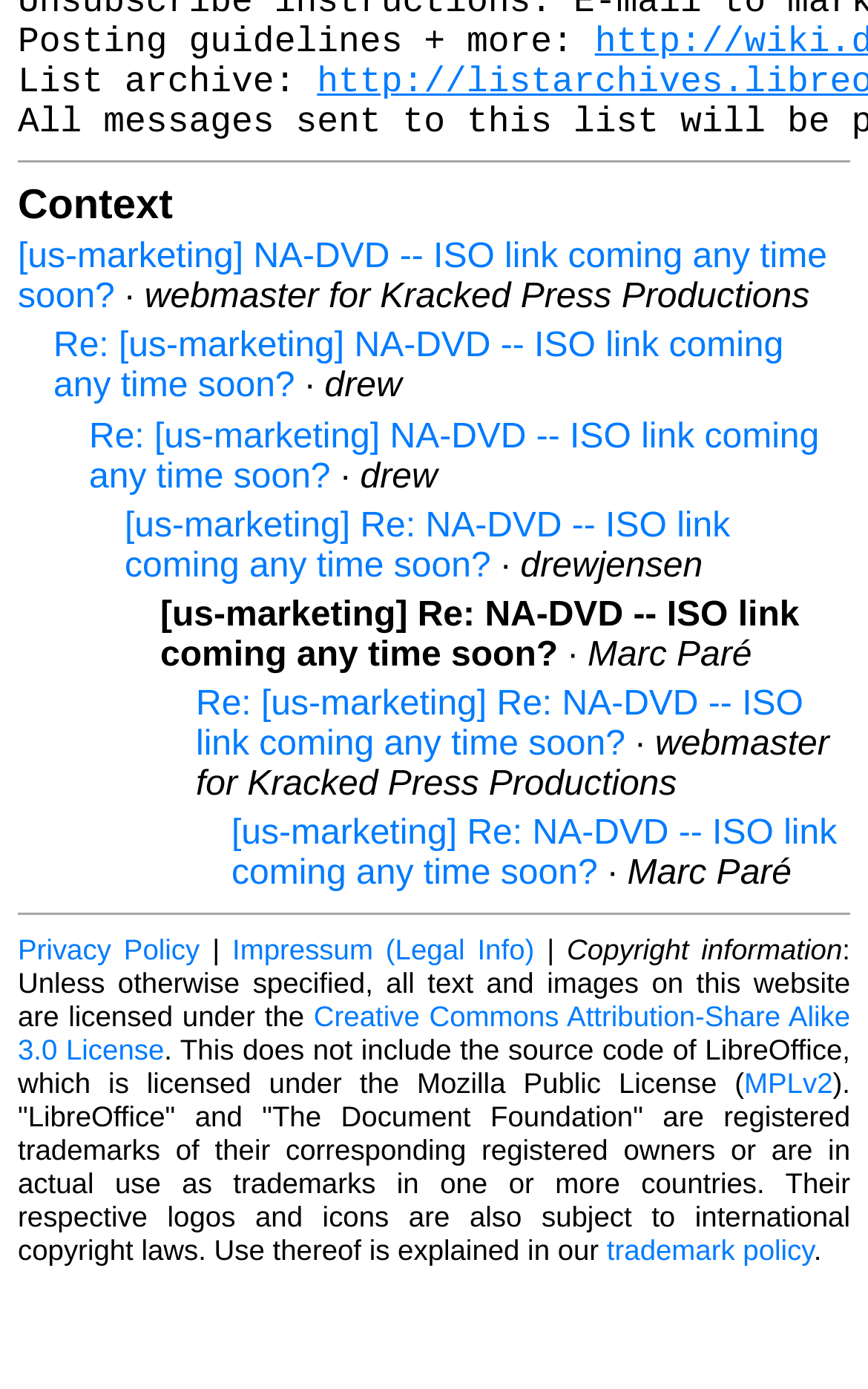Refer to the image and offer a detailed explanation in response to the question: Who is the author of the third post?

The third post is 'Re: [us-marketing] NA-DVD -- ISO link coming any time soon?' and the author is 'drewjensen' as indicated by the StaticText element next to the link.